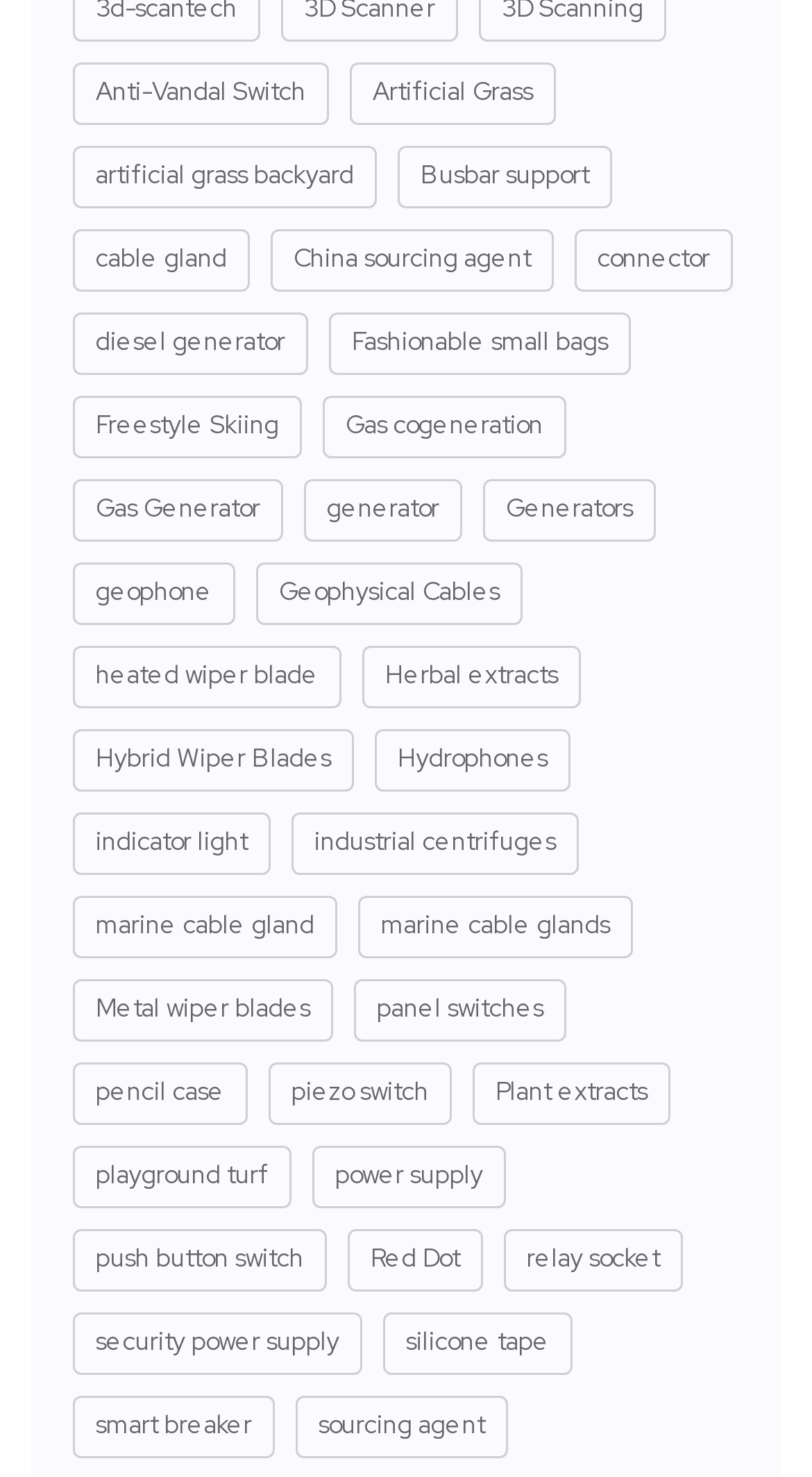Predict the bounding box coordinates of the area that should be clicked to accomplish the following instruction: "Check out Fashionable small bags". The bounding box coordinates should consist of four float numbers between 0 and 1, i.e., [left, top, right, bottom].

[0.405, 0.212, 0.777, 0.254]